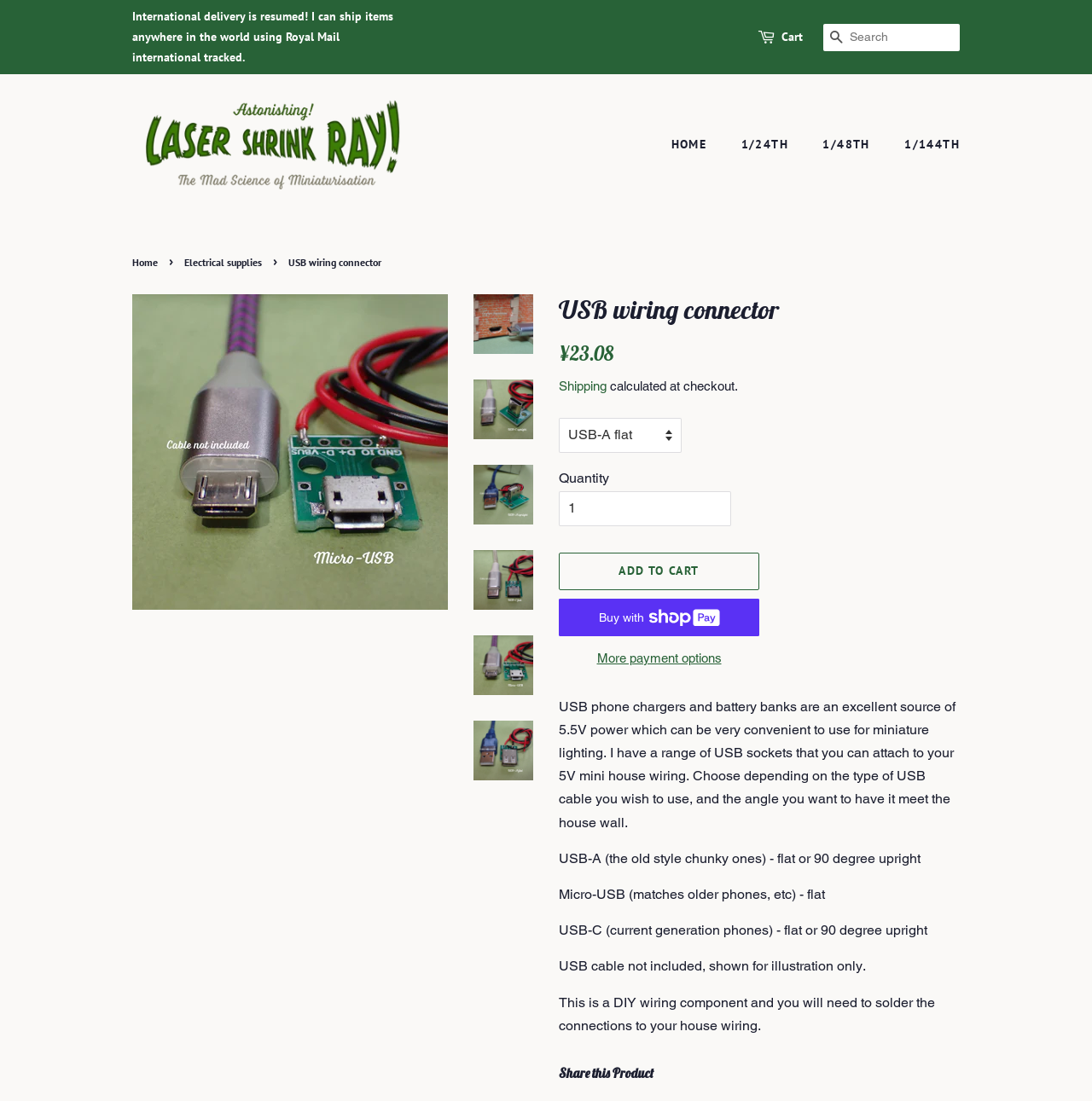Find the bounding box coordinates for the area that should be clicked to accomplish the instruction: "Click on the 'ADD TO CART' button".

[0.512, 0.502, 0.695, 0.536]